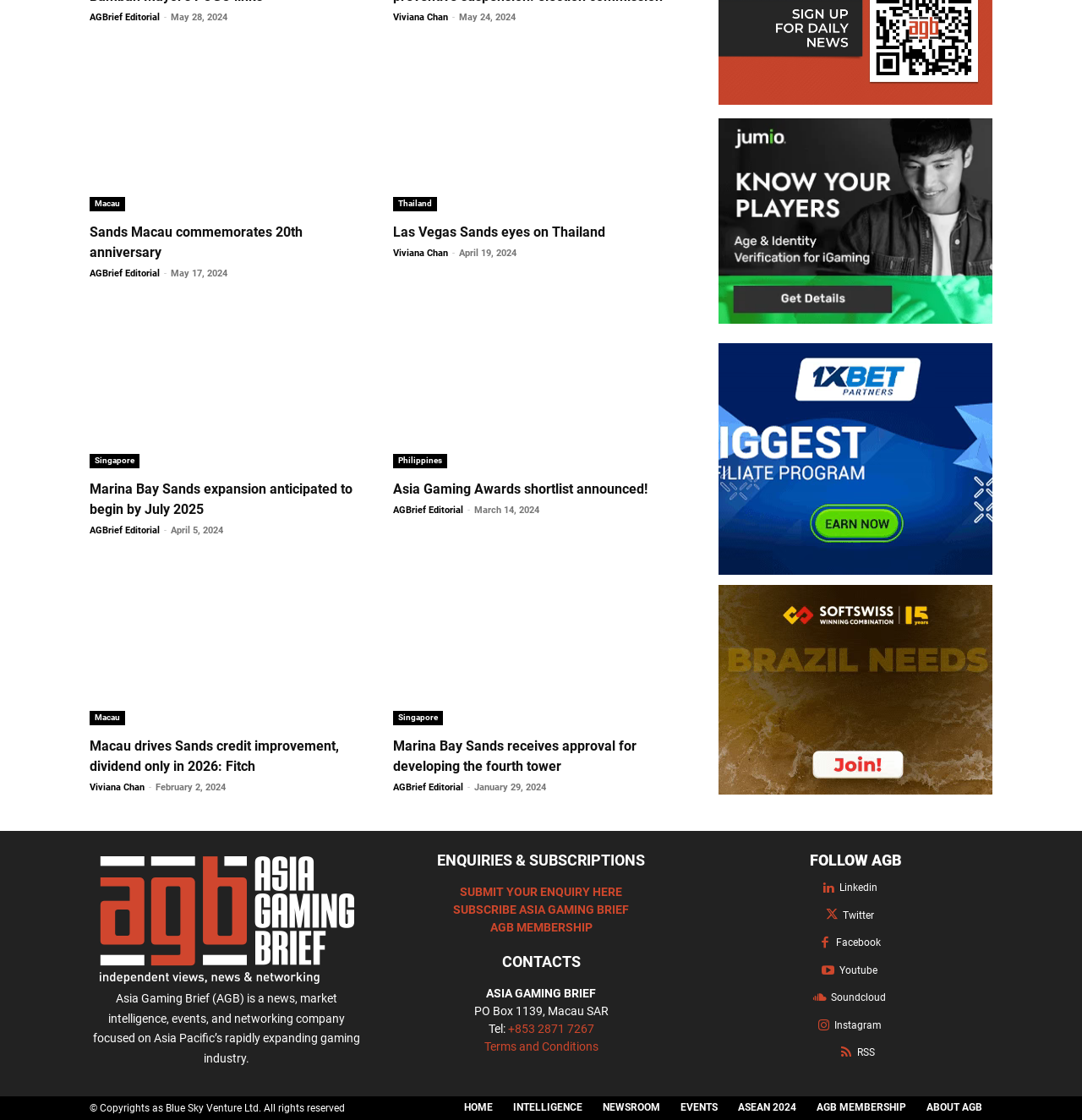Find and specify the bounding box coordinates that correspond to the clickable region for the instruction: "Read about Marina Bay Sands expansion anticipated to begin by July 2025".

[0.083, 0.266, 0.346, 0.418]